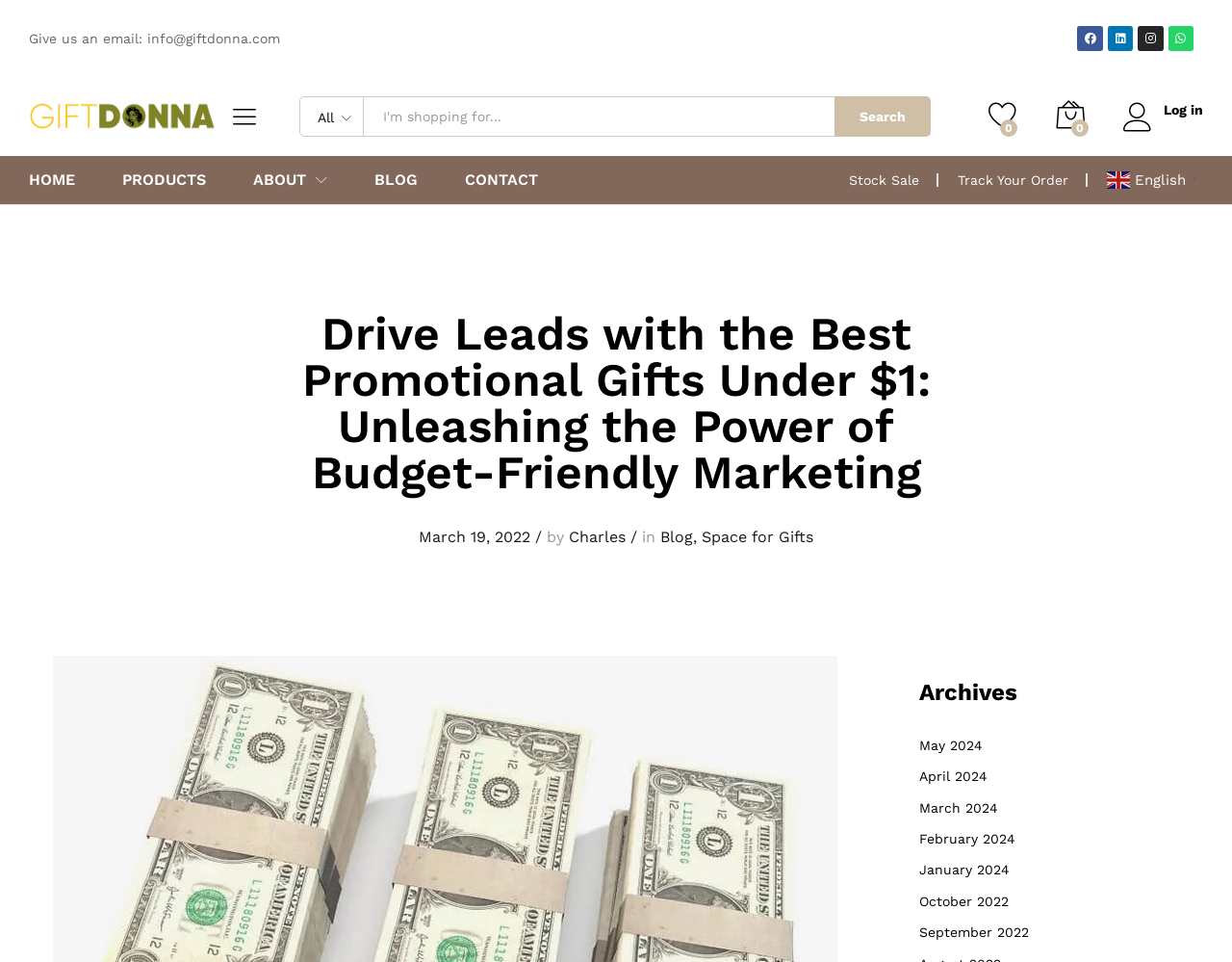Calculate the bounding box coordinates for the UI element based on the following description: "Archives". Ensure the coordinates are four float numbers between 0 and 1, i.e., [left, top, right, bottom].

None